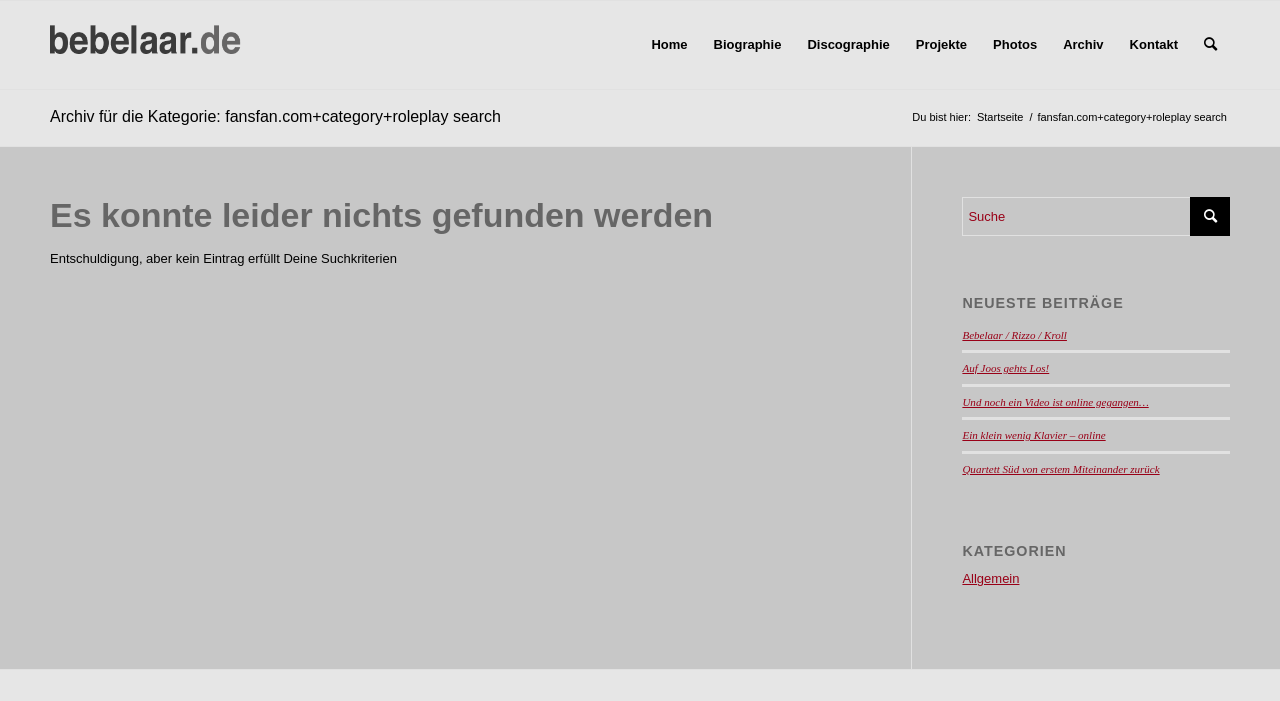Please identify the bounding box coordinates of the element I should click to complete this instruction: 'go to the Archiv page'. The coordinates should be given as four float numbers between 0 and 1, like this: [left, top, right, bottom].

[0.82, 0.001, 0.872, 0.127]